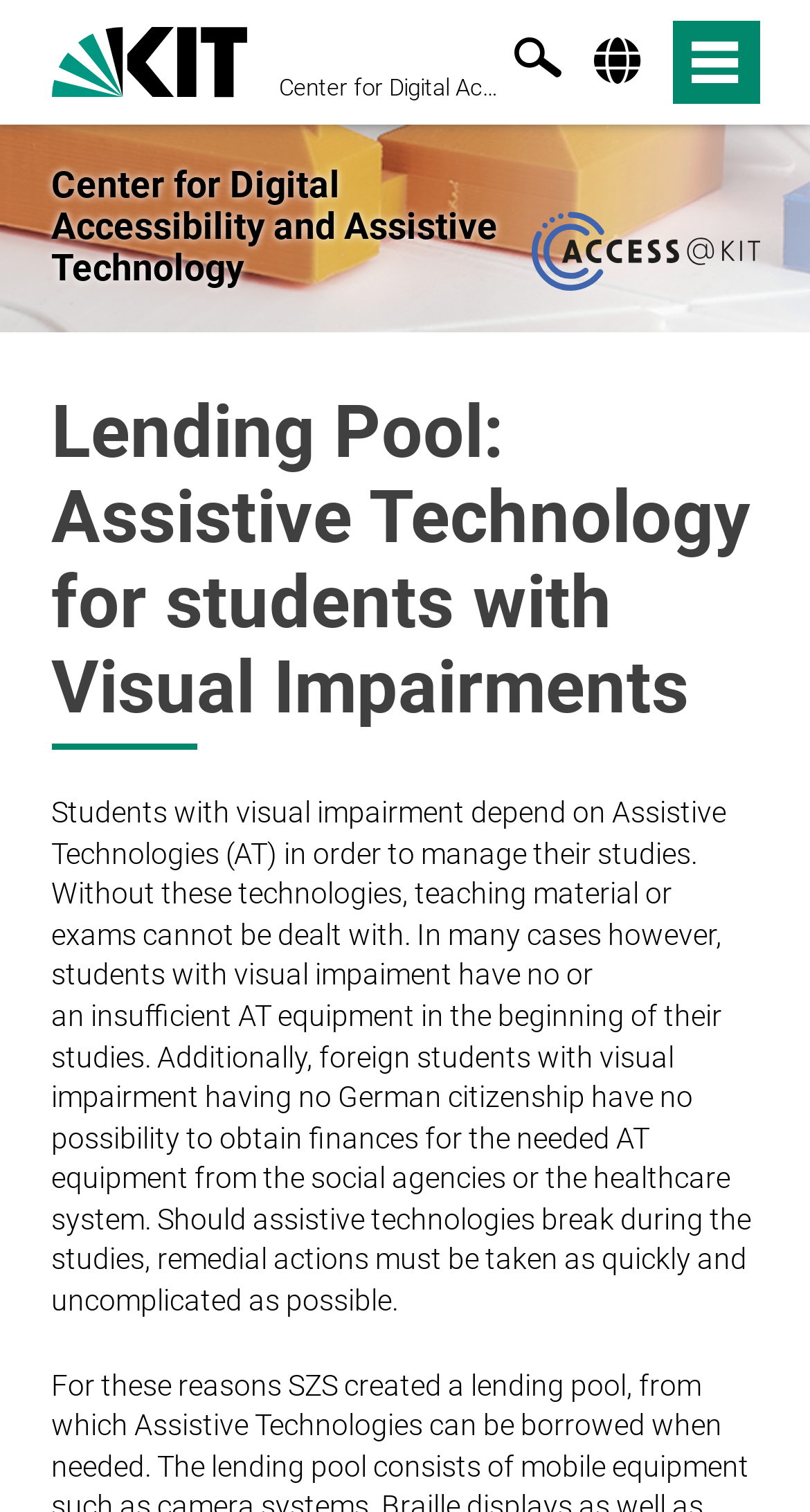Give a one-word or short phrase answer to this question: 
What happens when assistive technologies break during studies?

Remedial actions must be taken quickly